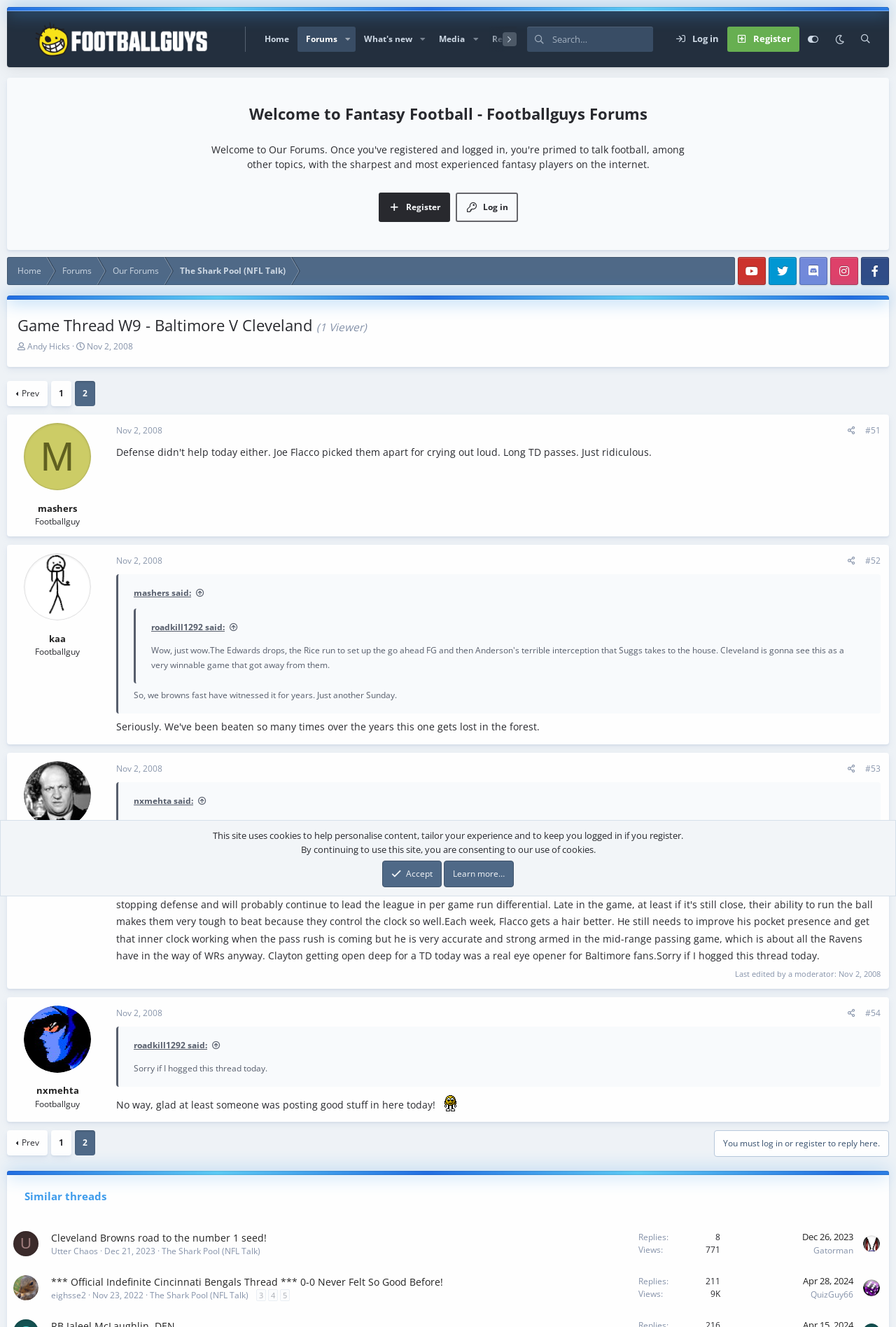Kindly provide the bounding box coordinates of the section you need to click on to fulfill the given instruction: "Click on the 'Home' link".

[0.286, 0.02, 0.332, 0.039]